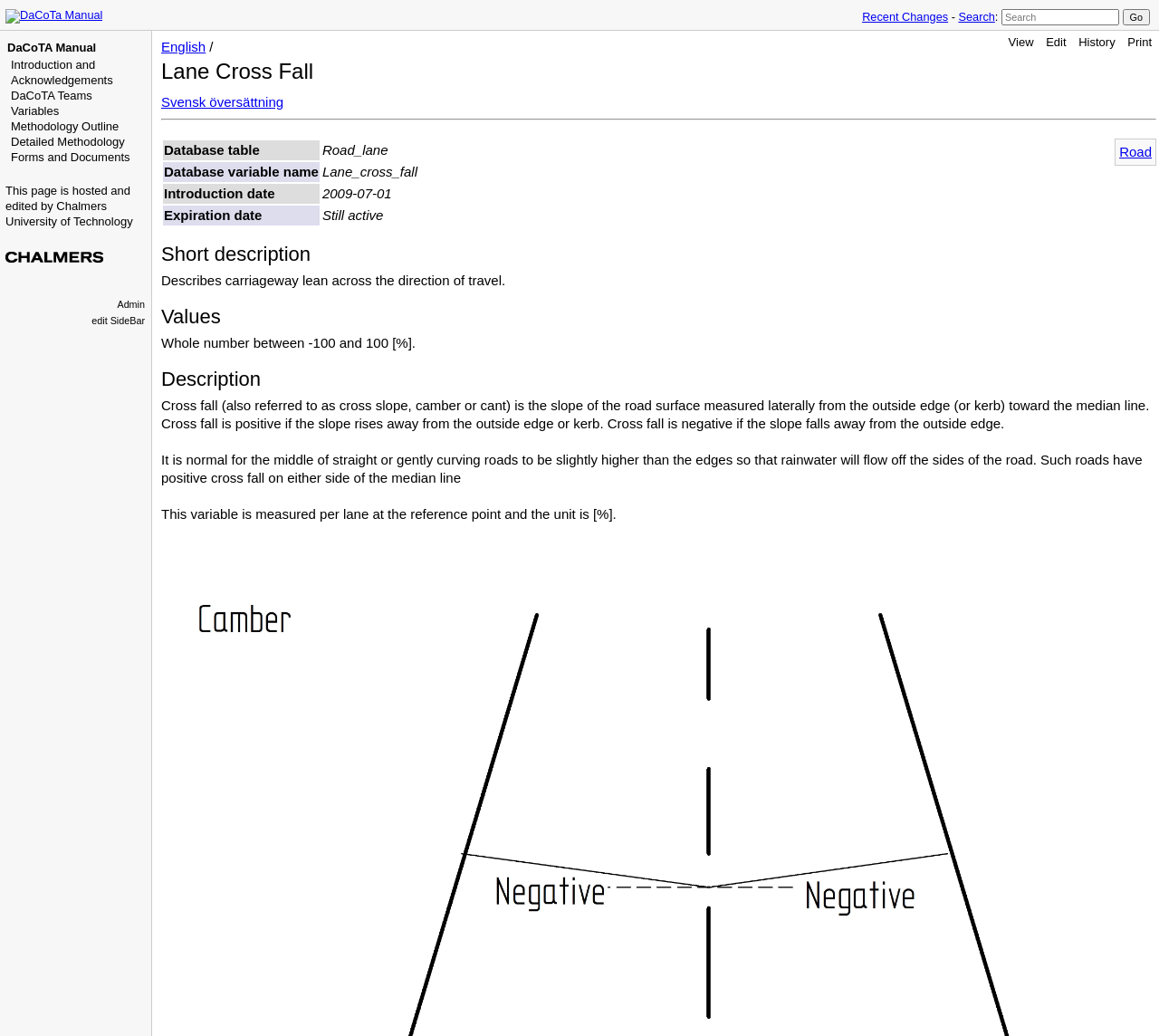Could you determine the bounding box coordinates of the clickable element to complete the instruction: "Edit the sidebar"? Provide the coordinates as four float numbers between 0 and 1, i.e., [left, top, right, bottom].

[0.902, 0.034, 0.92, 0.047]